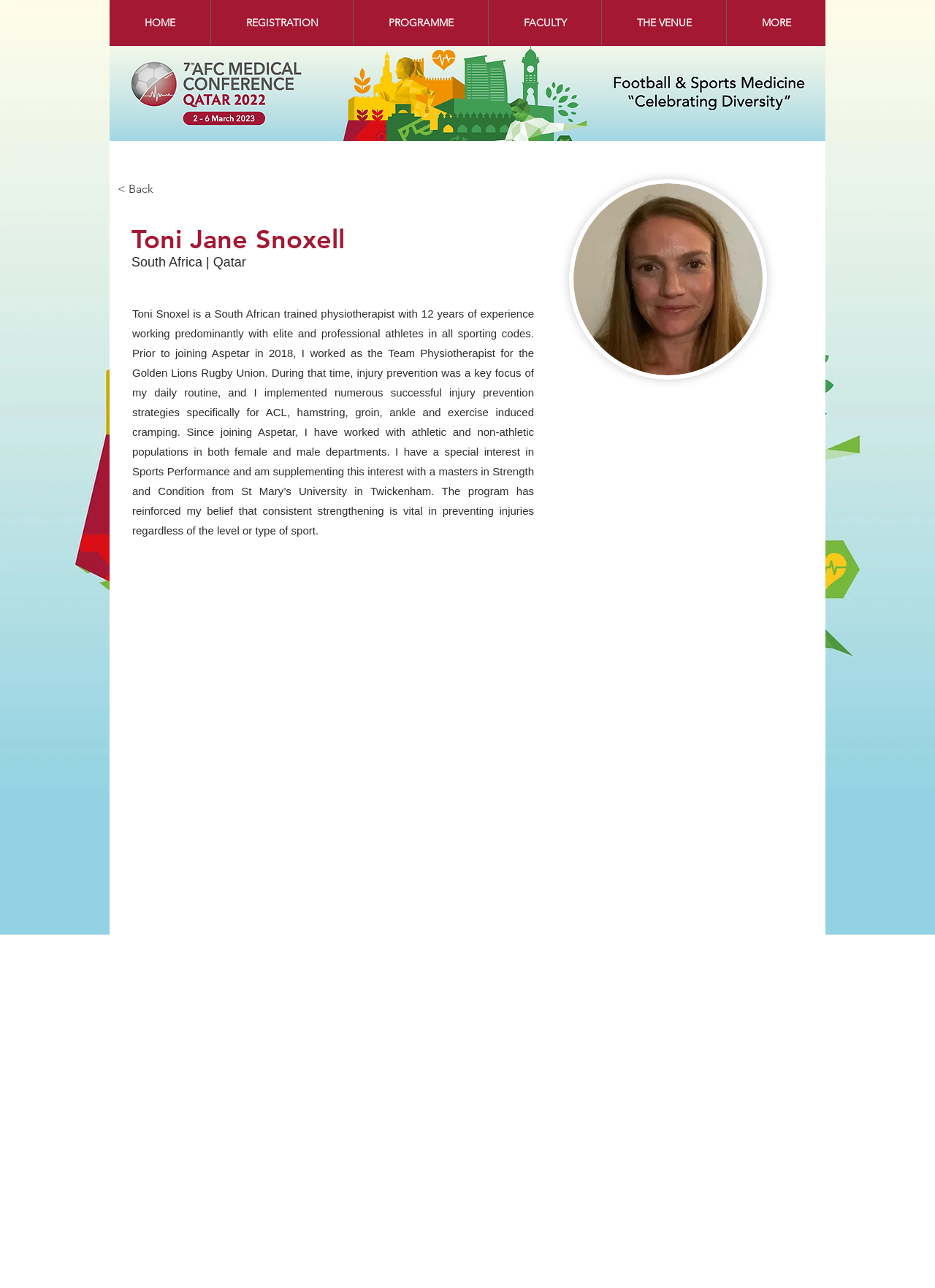What is Toni Jane Snoxell's profession?
Based on the visual, give a brief answer using one word or a short phrase.

Physiotherapist